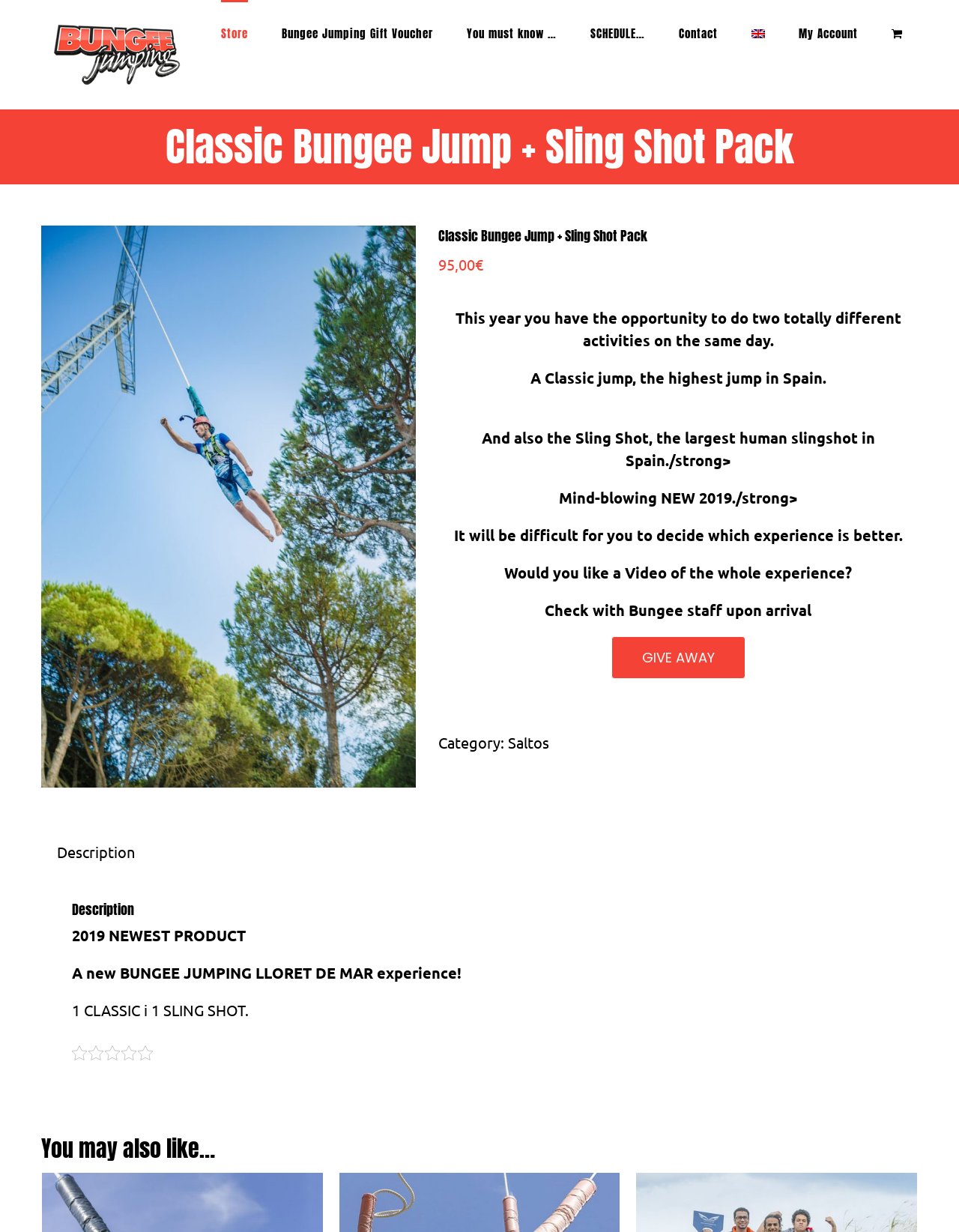Examine the image carefully and respond to the question with a detailed answer: 
What is the category of the Classic Bungee Jump + Sling Shot Pack?

I found the category by looking at the link element that says 'Saltos' which is adjacent to the StaticText element that says 'Category:'.